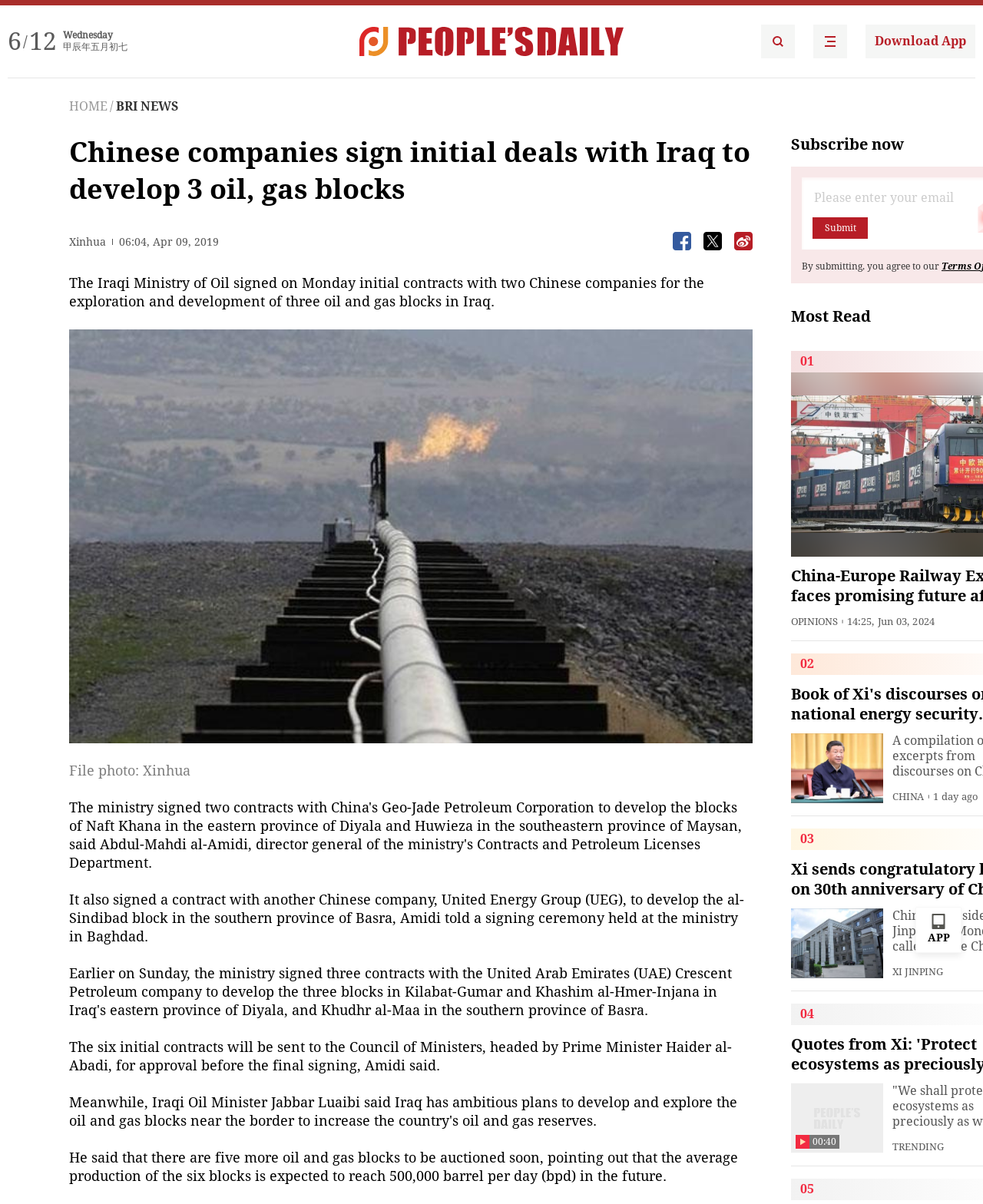How many oil and gas blocks are to be auctioned soon?
Please give a well-detailed answer to the question.

I found the answer by reading the text 'He said that there are five more oil and gas blocks to be auctioned soon...' which is located in the middle of the article.